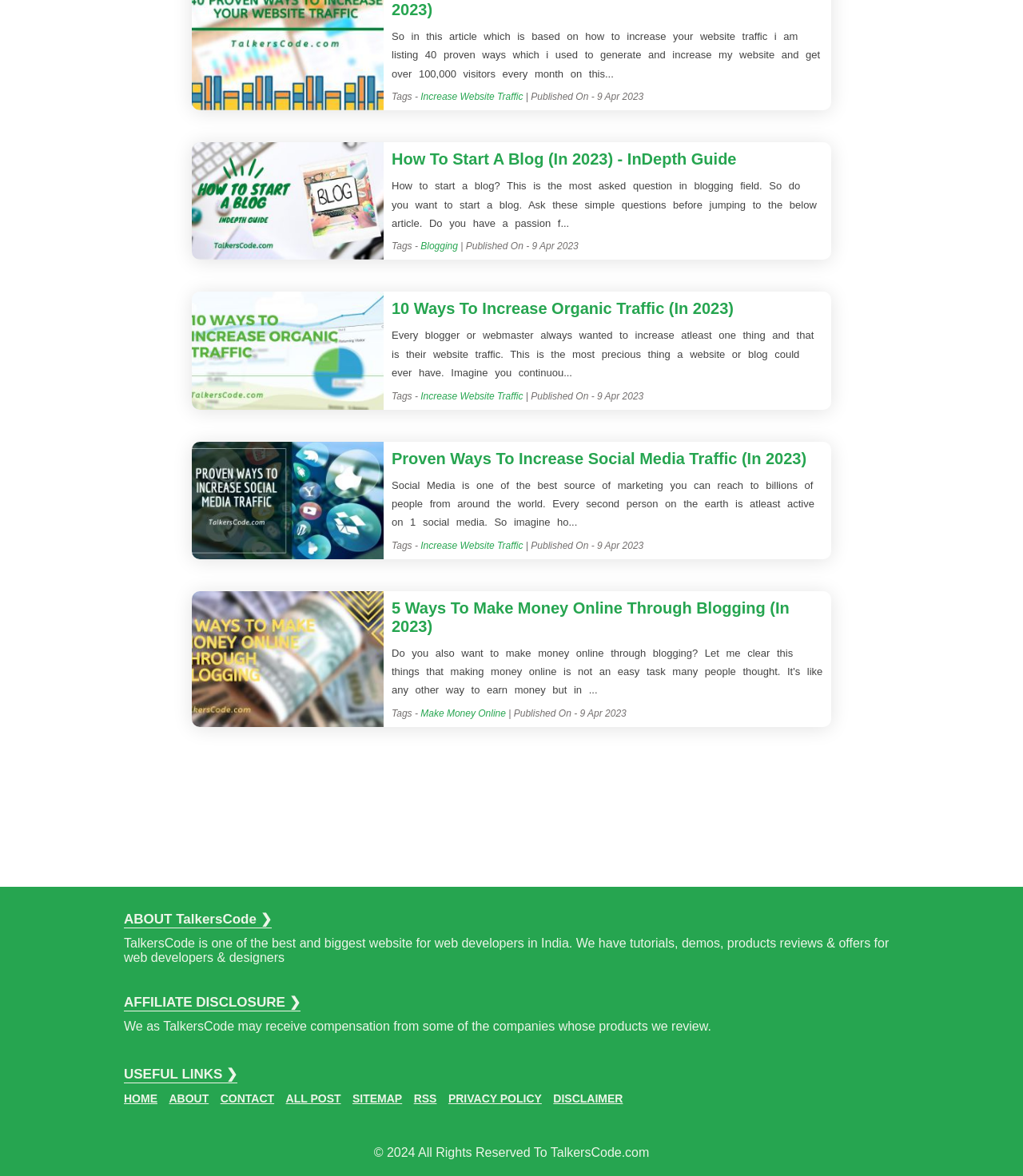Answer briefly with one word or phrase:
What is the name of the website?

TalkersCode